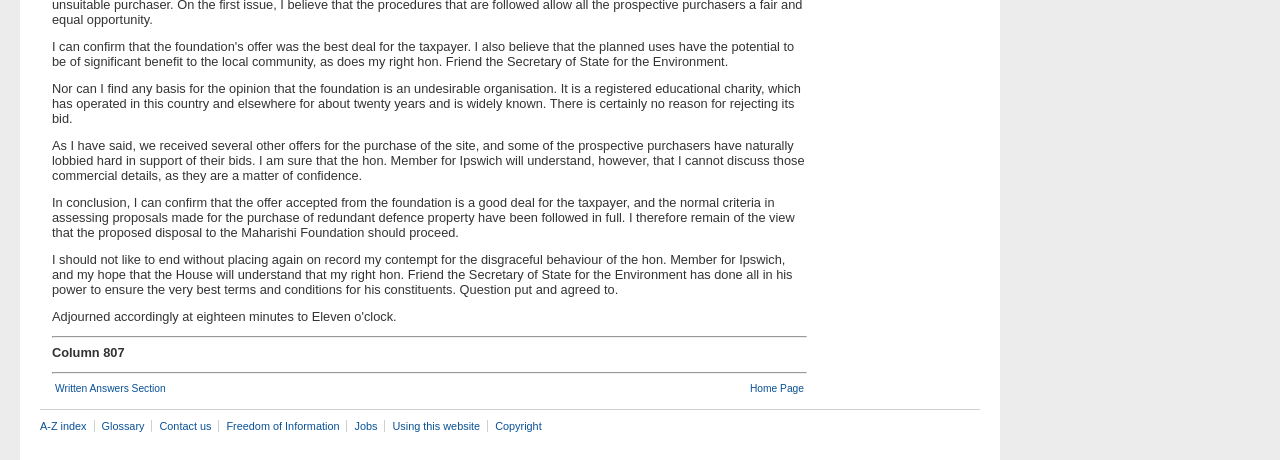Using the element description Glossary, predict the bounding box coordinates for the UI element. Provide the coordinates in (top-left x, top-left y, bottom-right x, bottom-right y) format with values ranging from 0 to 1.

[0.074, 0.913, 0.118, 0.939]